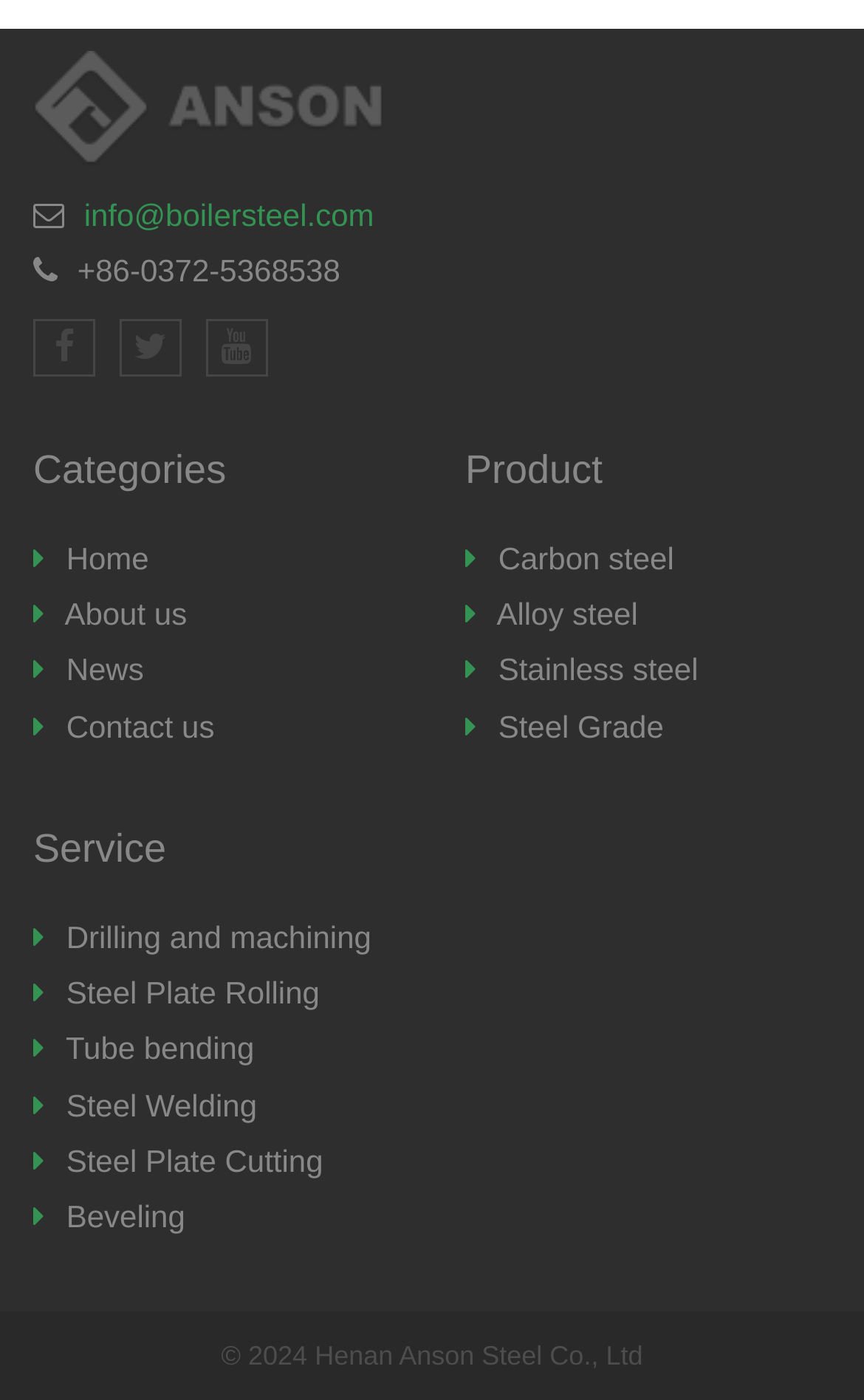Determine the bounding box coordinates for the area that should be clicked to carry out the following instruction: "Learn about Carbon steel products".

[0.577, 0.386, 0.78, 0.411]